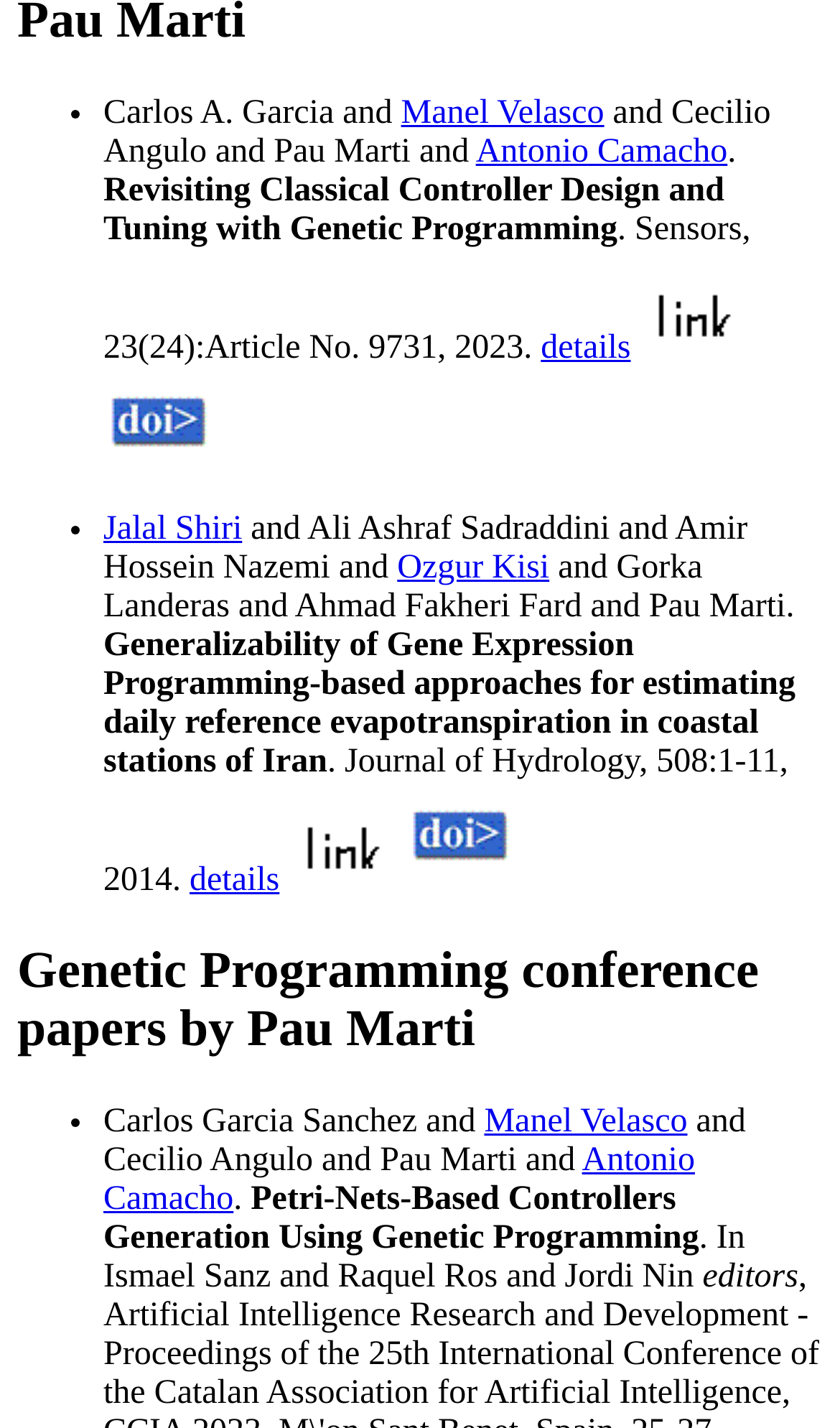Bounding box coordinates should be in the format (top-left x, top-left y, bottom-right x, bottom-right y) and all values should be floating point numbers between 0 and 1. Determine the bounding box coordinate for the UI element described as: details

[0.226, 0.604, 0.333, 0.63]